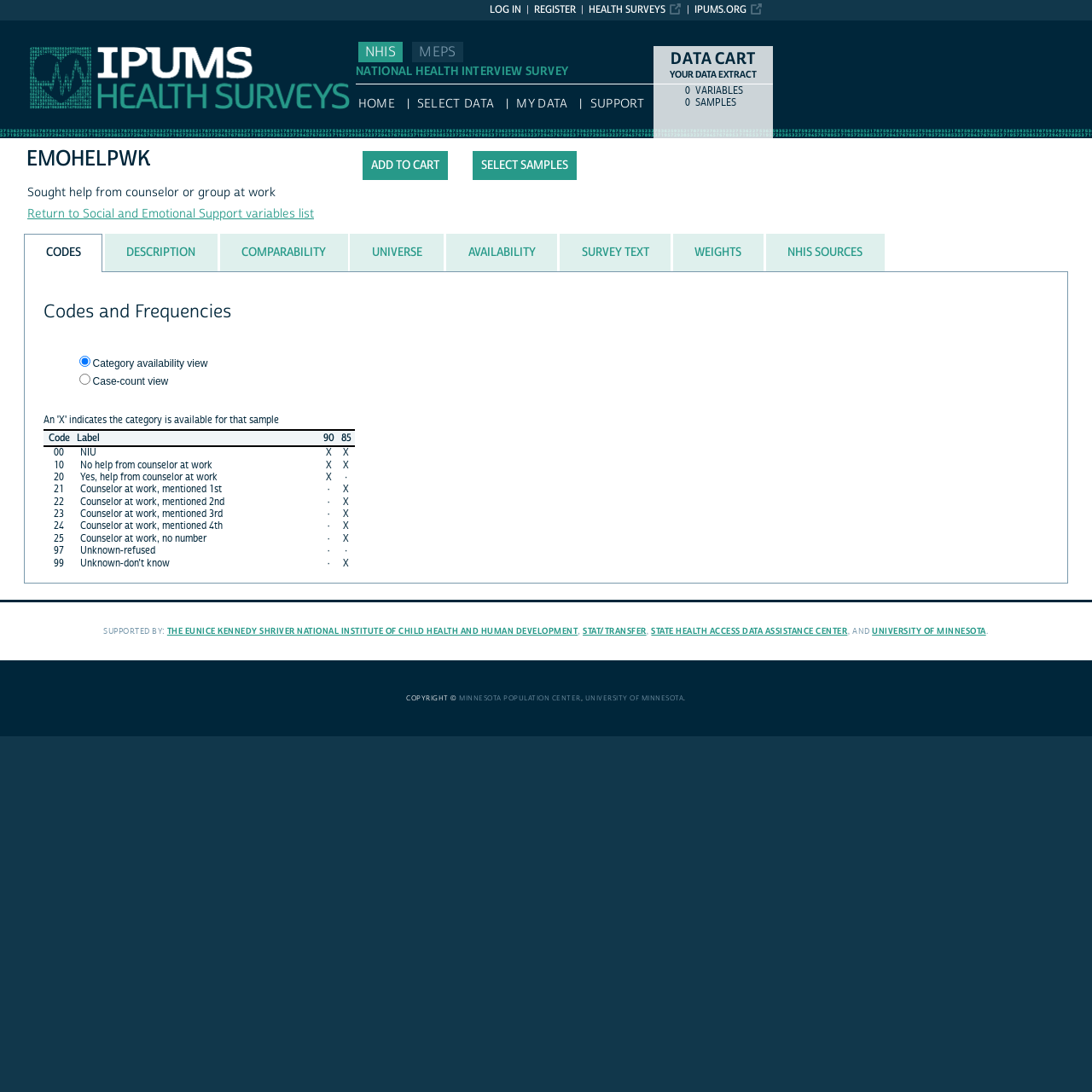Identify the bounding box coordinates of the clickable section necessary to follow the following instruction: "Click the 'Return to Social and Emotional Support variables list' link". The coordinates should be presented as four float numbers from 0 to 1, i.e., [left, top, right, bottom].

[0.025, 0.189, 0.288, 0.203]